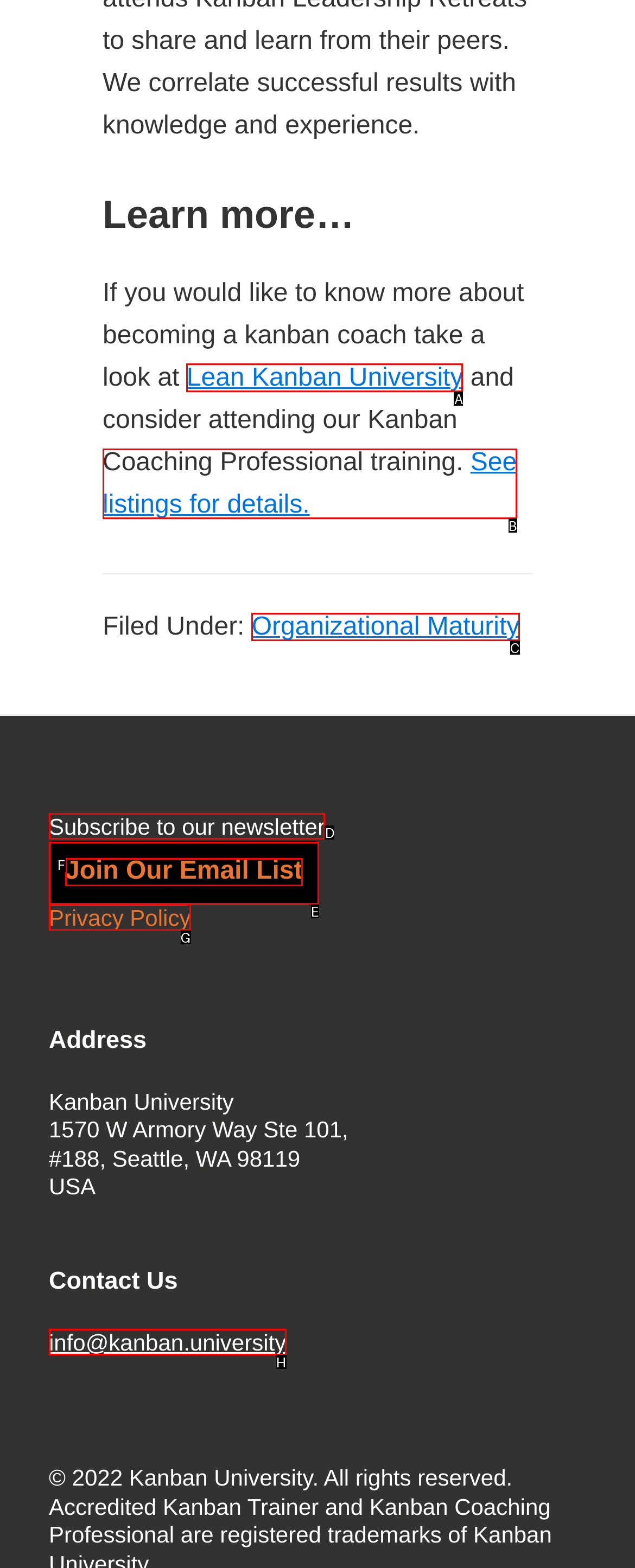Tell me which letter I should select to achieve the following goal: Visit Lean Kanban University
Answer with the corresponding letter from the provided options directly.

A